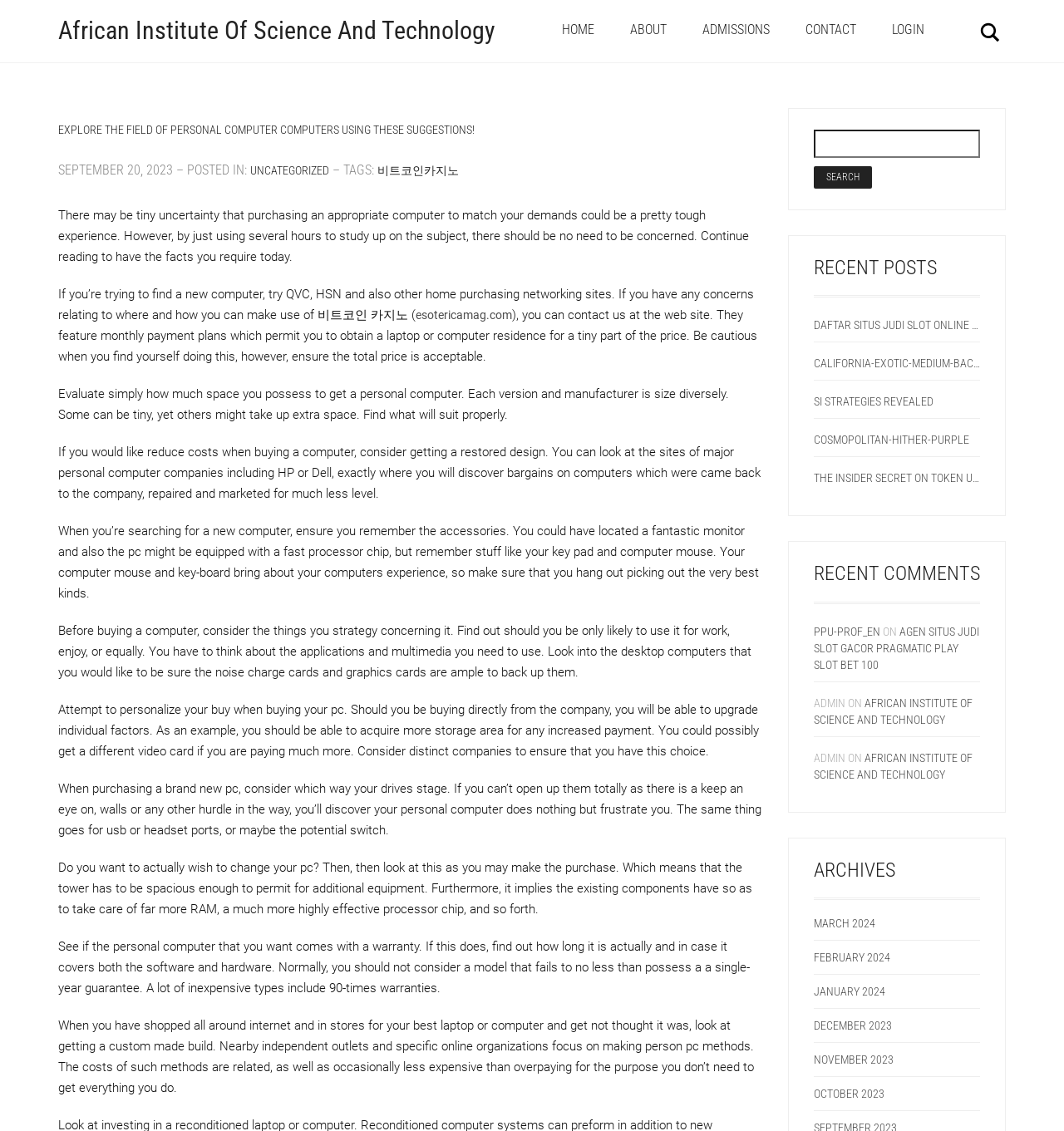Refer to the image and offer a detailed explanation in response to the question: How many recent posts are listed?

I counted the number of links under the 'RECENT POSTS' heading, which are 5 in total.